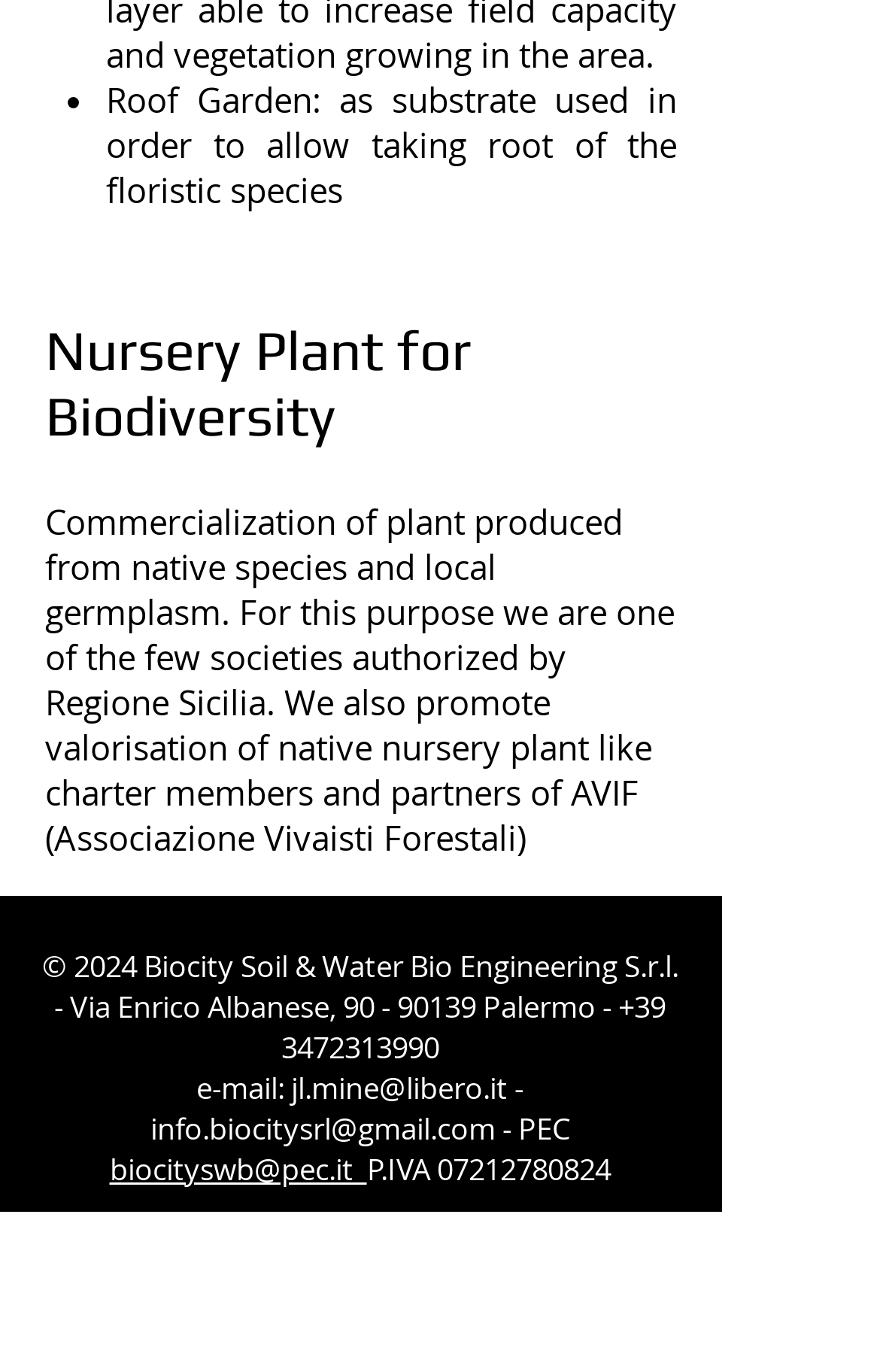Please specify the bounding box coordinates in the format (top-left x, top-left y, bottom-right x, bottom-right y), with all values as floating point numbers between 0 and 1. Identify the bounding box of the UI element described by: +39 3472313990

[0.319, 0.719, 0.756, 0.778]